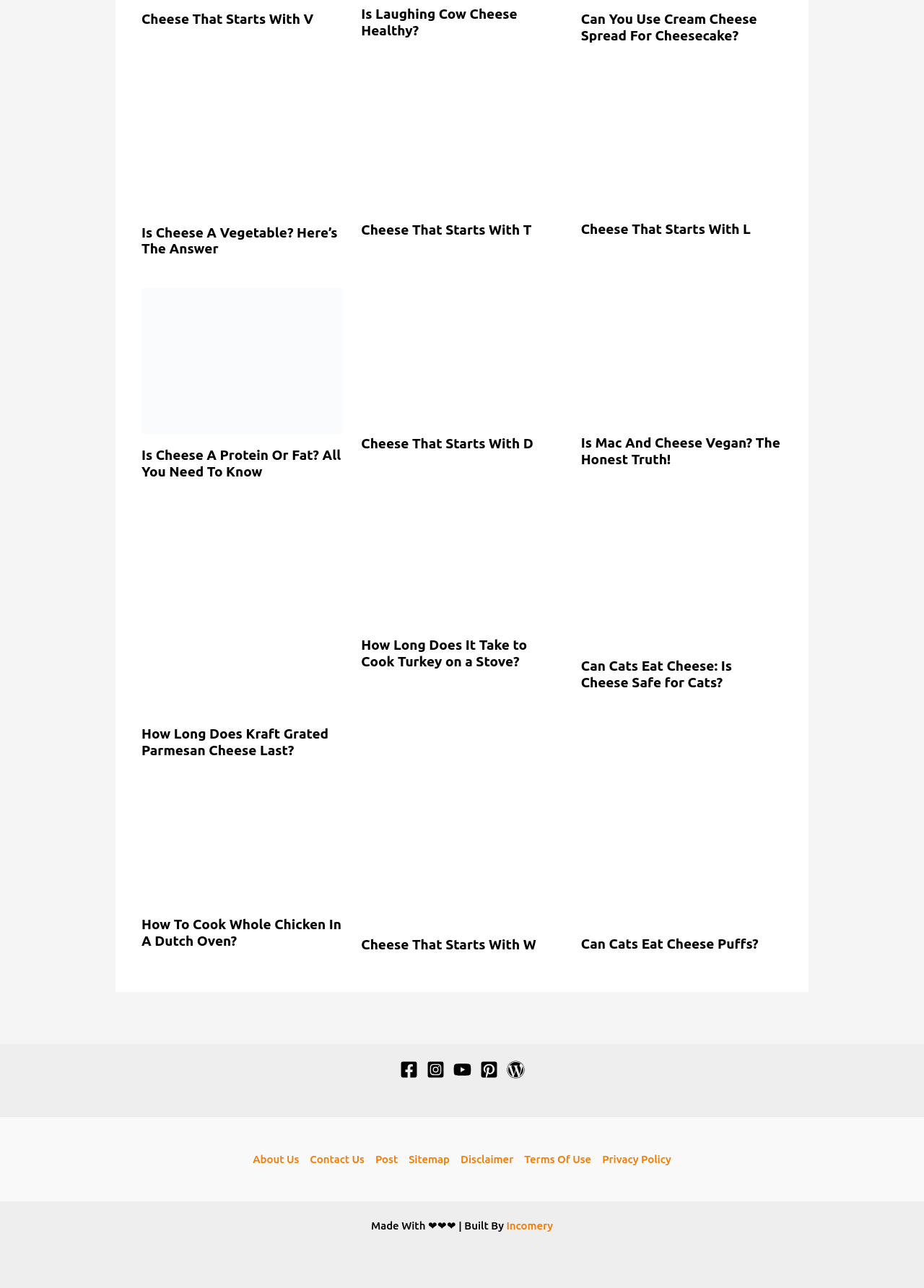From the element description aria-label="Instagram", predict the bounding box coordinates of the UI element. The coordinates must be specified in the format (top-left x, top-left y, bottom-right x, bottom-right y) and should be within the 0 to 1 range.

[0.461, 0.823, 0.481, 0.837]